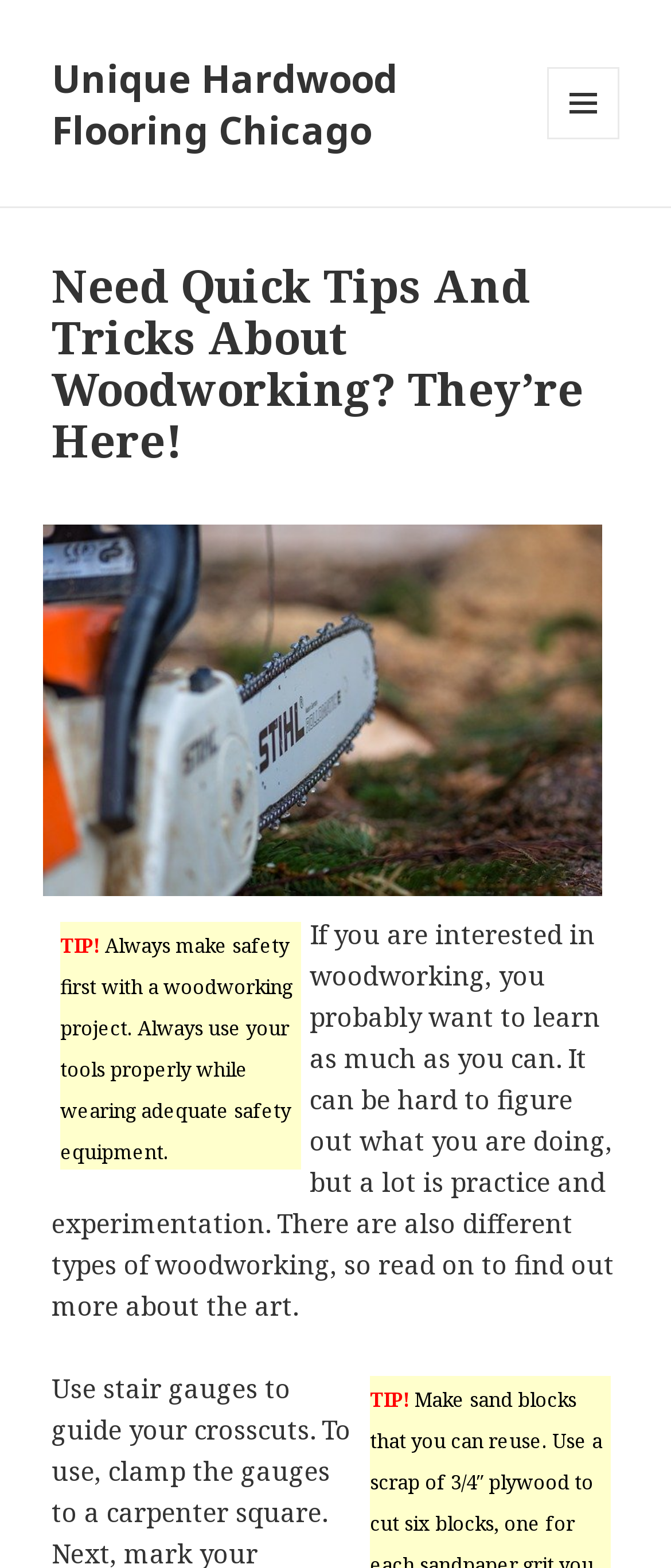Return the bounding box coordinates of the UI element that corresponds to this description: "Unique Hardwood Flooring Chicago". The coordinates must be given as four float numbers in the range of 0 and 1, [left, top, right, bottom].

[0.077, 0.033, 0.592, 0.099]